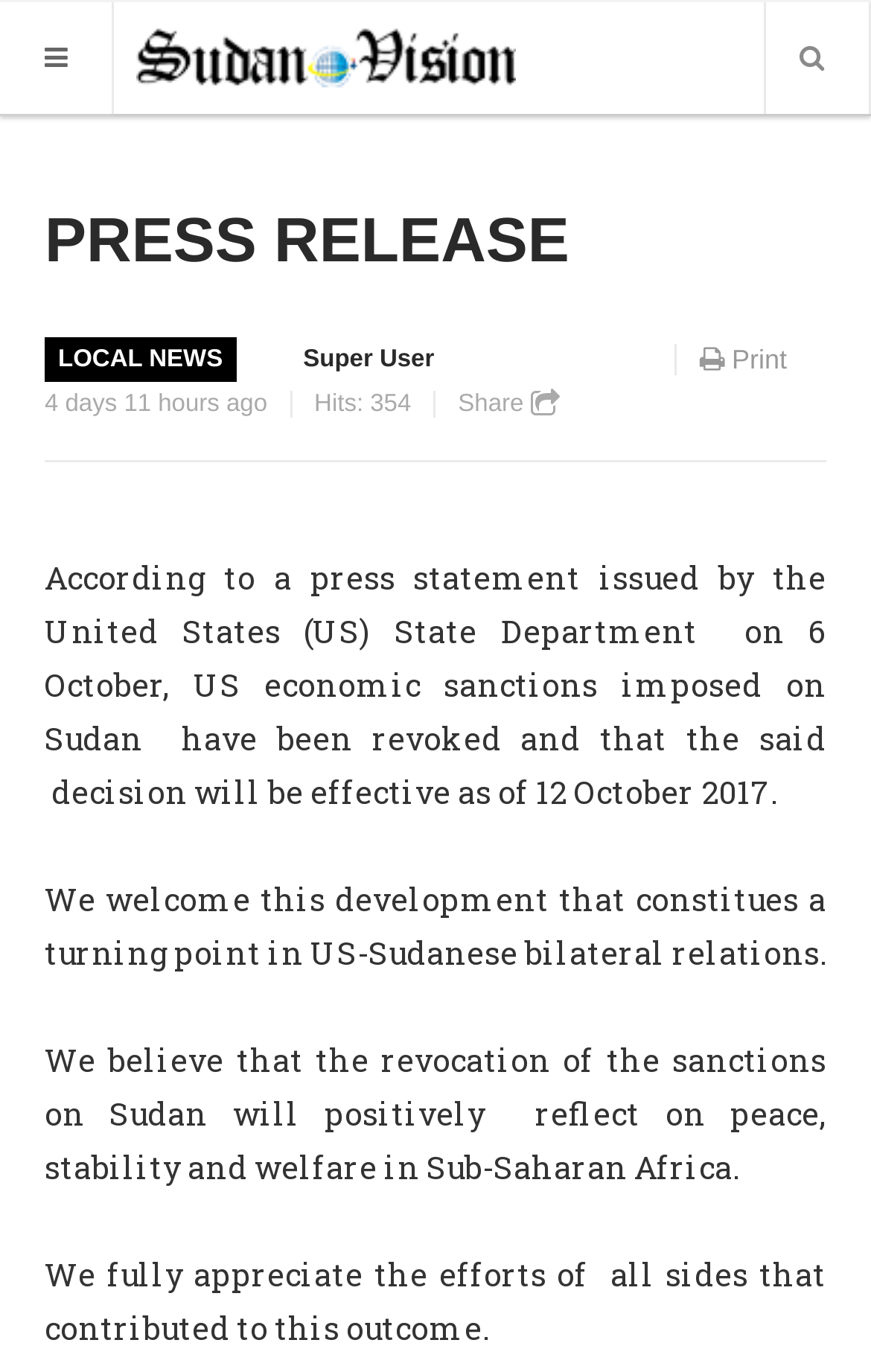Find the bounding box coordinates for the area that must be clicked to perform this action: "Click on the WORLD NEWS link".

[0.136, 0.247, 0.401, 0.308]